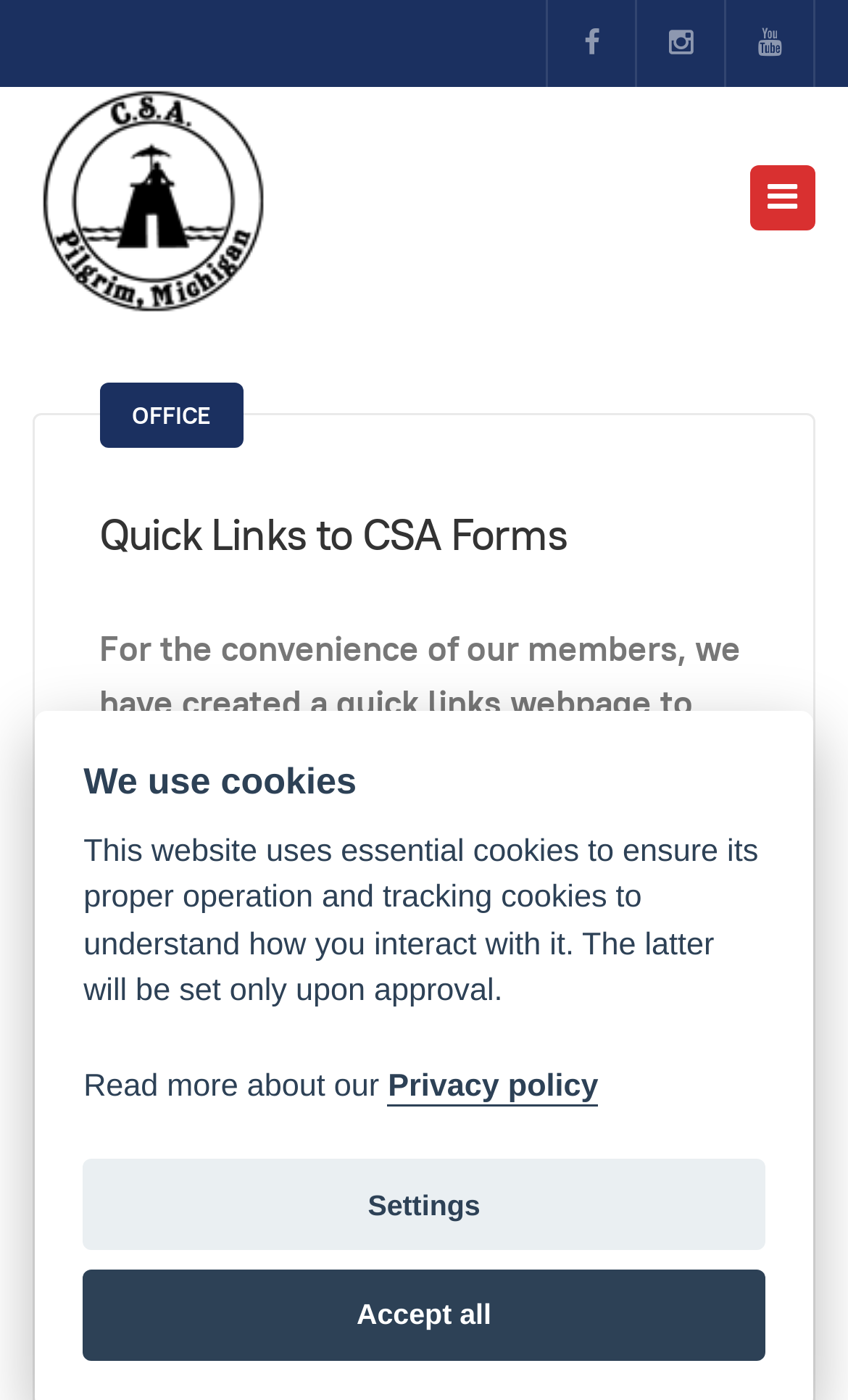Summarize the webpage with intricate details.

The webpage is about the Office of the Congregational Summer Assembly. At the top, there are three social media links to Facebook, Instagram, and Youtube, aligned horizontally. Below them, there is a link to SummerAssembly123 with an accompanying image. 

On the right side, near the top, there is a button with an icon. Below this button, the main content of the webpage begins. The title "OFFICE" is displayed prominently, followed by a header "Quick Links to CSA Forms". Below this header, there is a paragraph of text explaining the convenience of quick links to CSA forms, which are listed in alphabetical order. 

The webpage then lists several forms, including the "Arts & Crafts Fair Application", with a brief description and a link to the 2023 CSA Arts & Crafts Fair Application. 

Further down, there is a section about cookies, with a heading "We use cookies" and a paragraph explaining the use of essential and tracking cookies. There is also a link to the "Privacy policy" and two buttons, "Settings" and "Accept all", related to cookie settings.